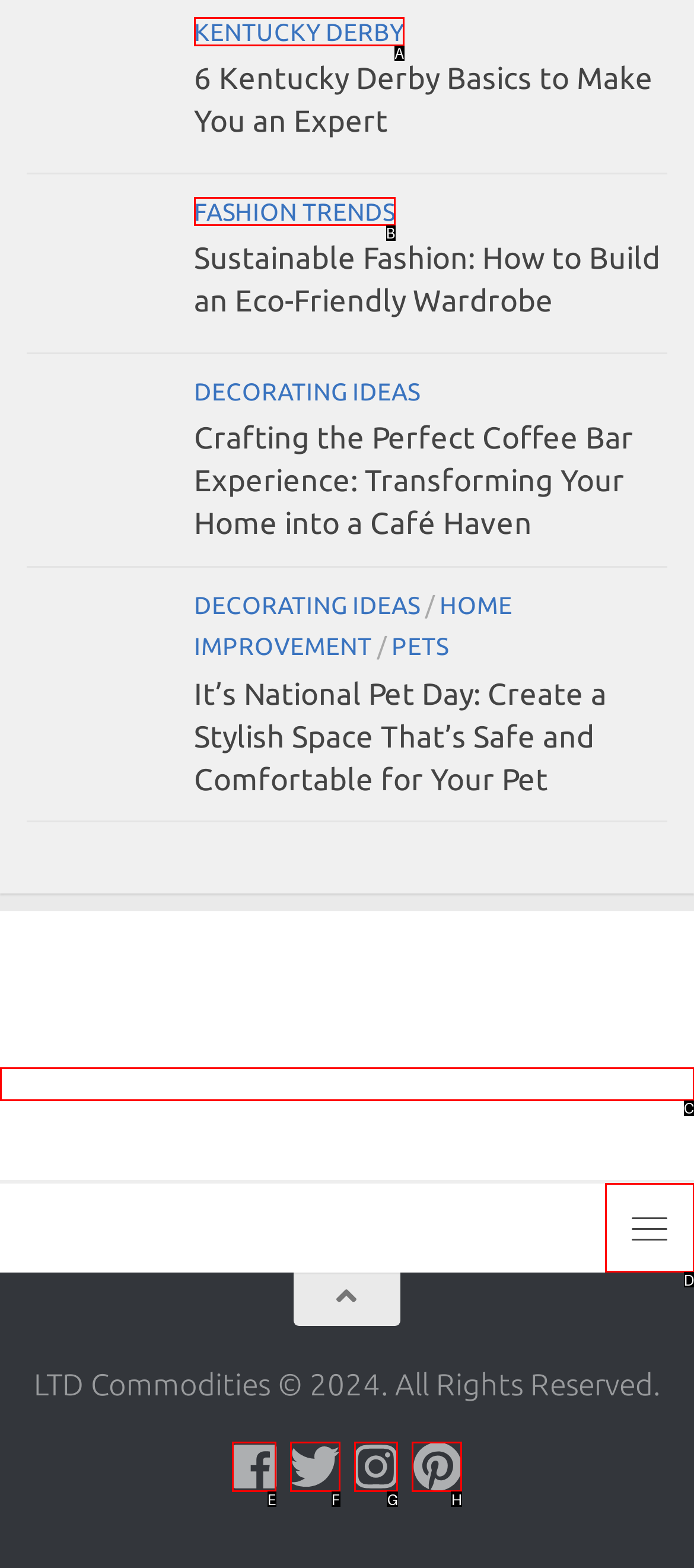Find the appropriate UI element to complete the task: Read 'Parsec Remote Desktop: Revolutionize Your Virtual Workspace Experience'. Indicate your choice by providing the letter of the element.

None